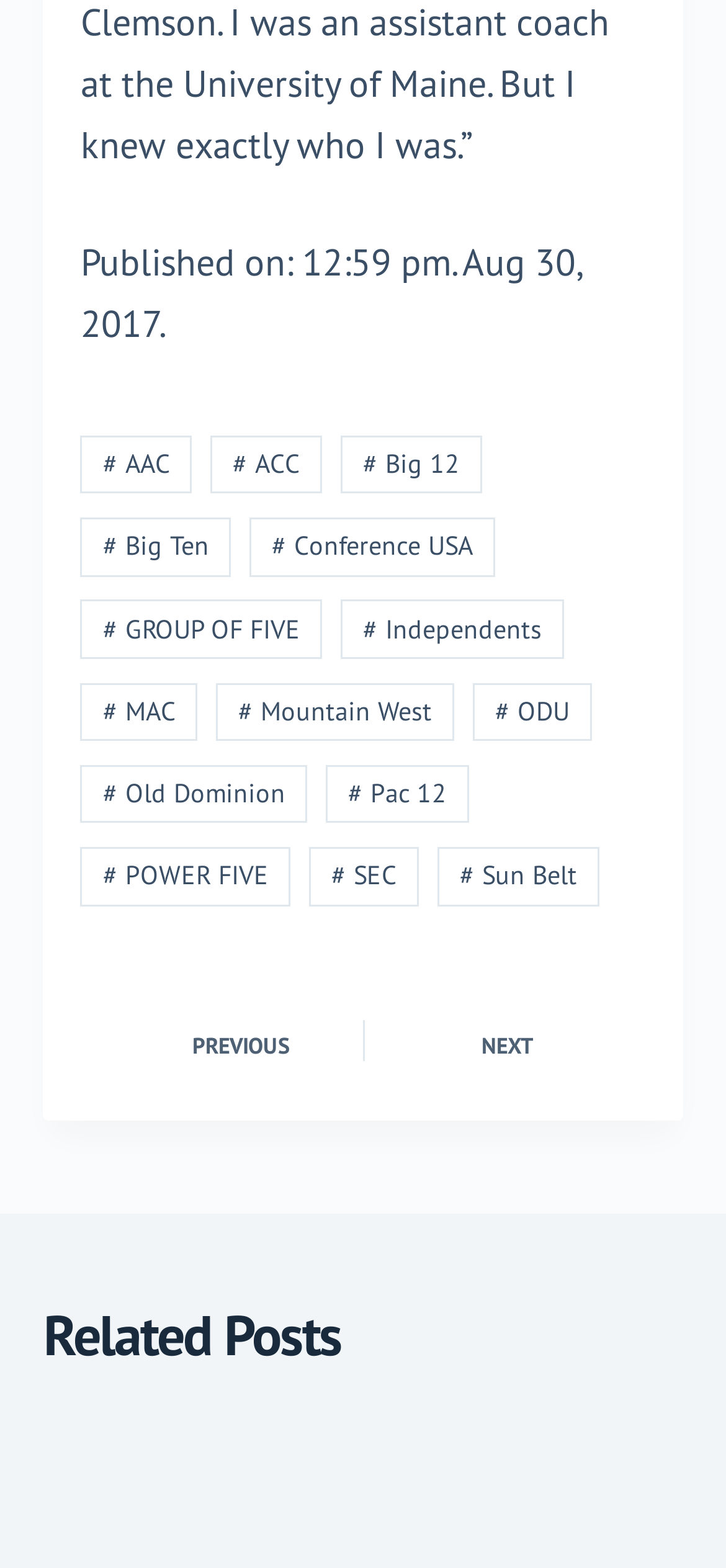Answer the question using only a single word or phrase: 
What is the text of the first link?

# AAC